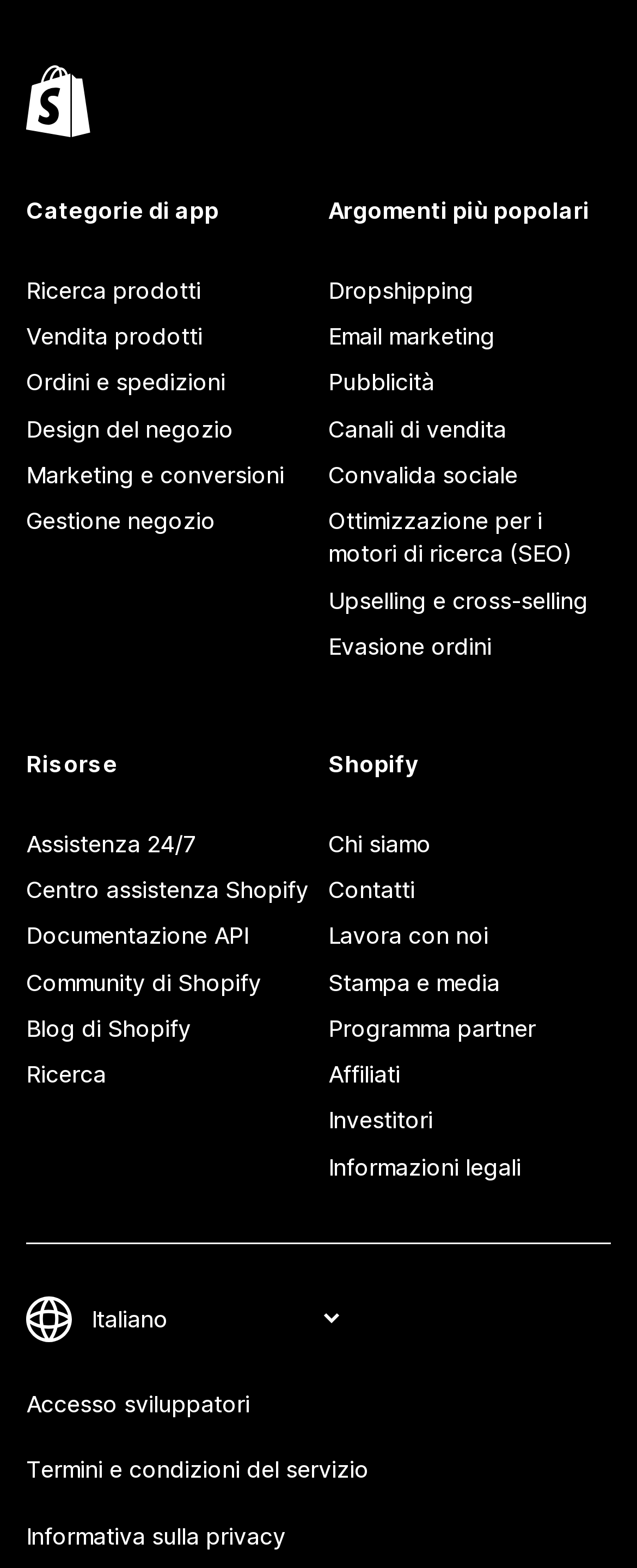What is the purpose of the 'Risorse' section?
Answer the question in a detailed and comprehensive manner.

The webpage has a section 'Risorse' which provides several links to resources, including 'Assistenza 24/7', 'Centro assistenza Shopify', and 'Documentazione API'. These resources might be helpful for users who need assistance or want to learn more about Shopify.